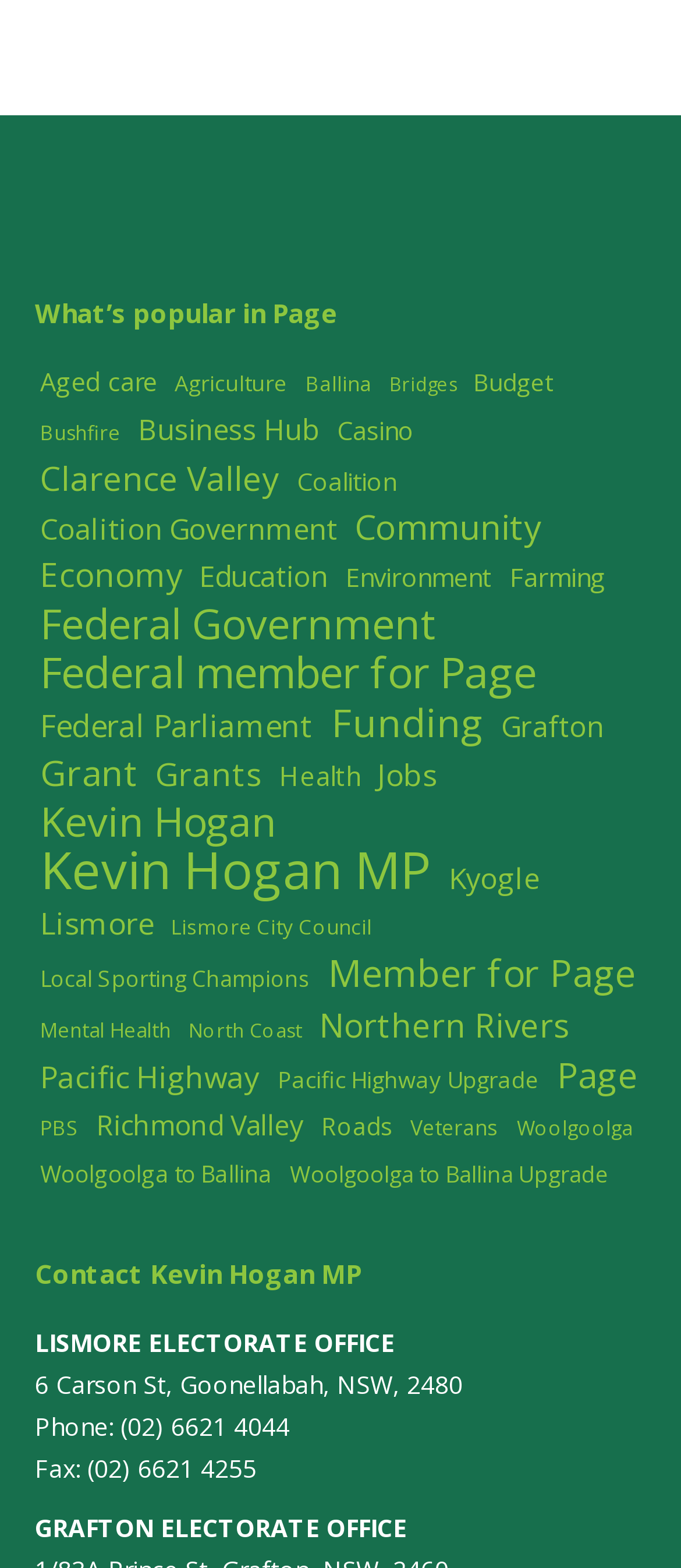Bounding box coordinates are specified in the format (top-left x, top-left y, bottom-right x, bottom-right y). All values are floating point numbers bounded between 0 and 1. Please provide the bounding box coordinate of the region this sentence describes: Lismore City Council

[0.244, 0.578, 0.554, 0.604]